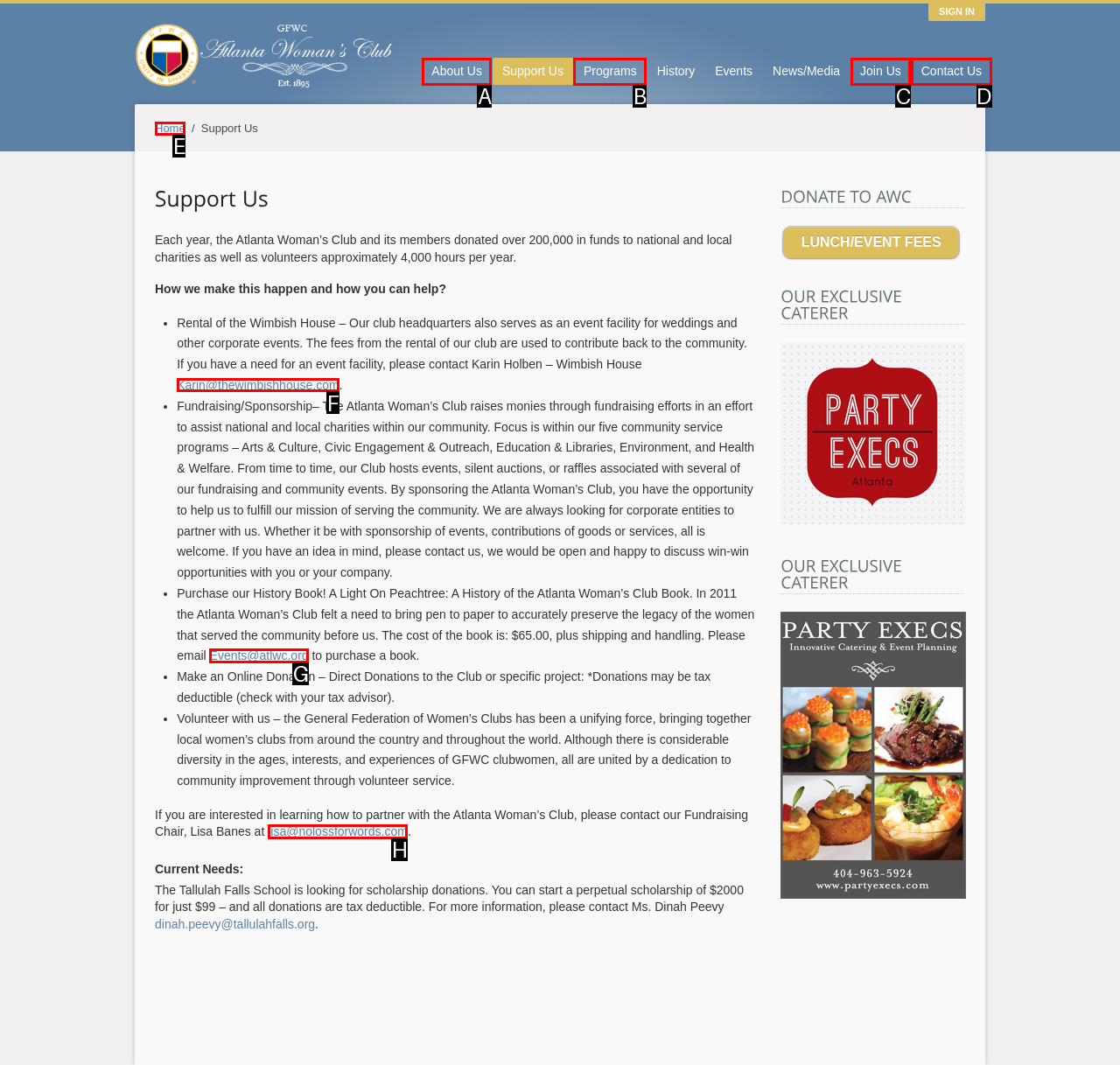Identify the letter of the UI element I need to click to carry out the following instruction: Click on the 'Karin@thewimbishhouse.com' link

F